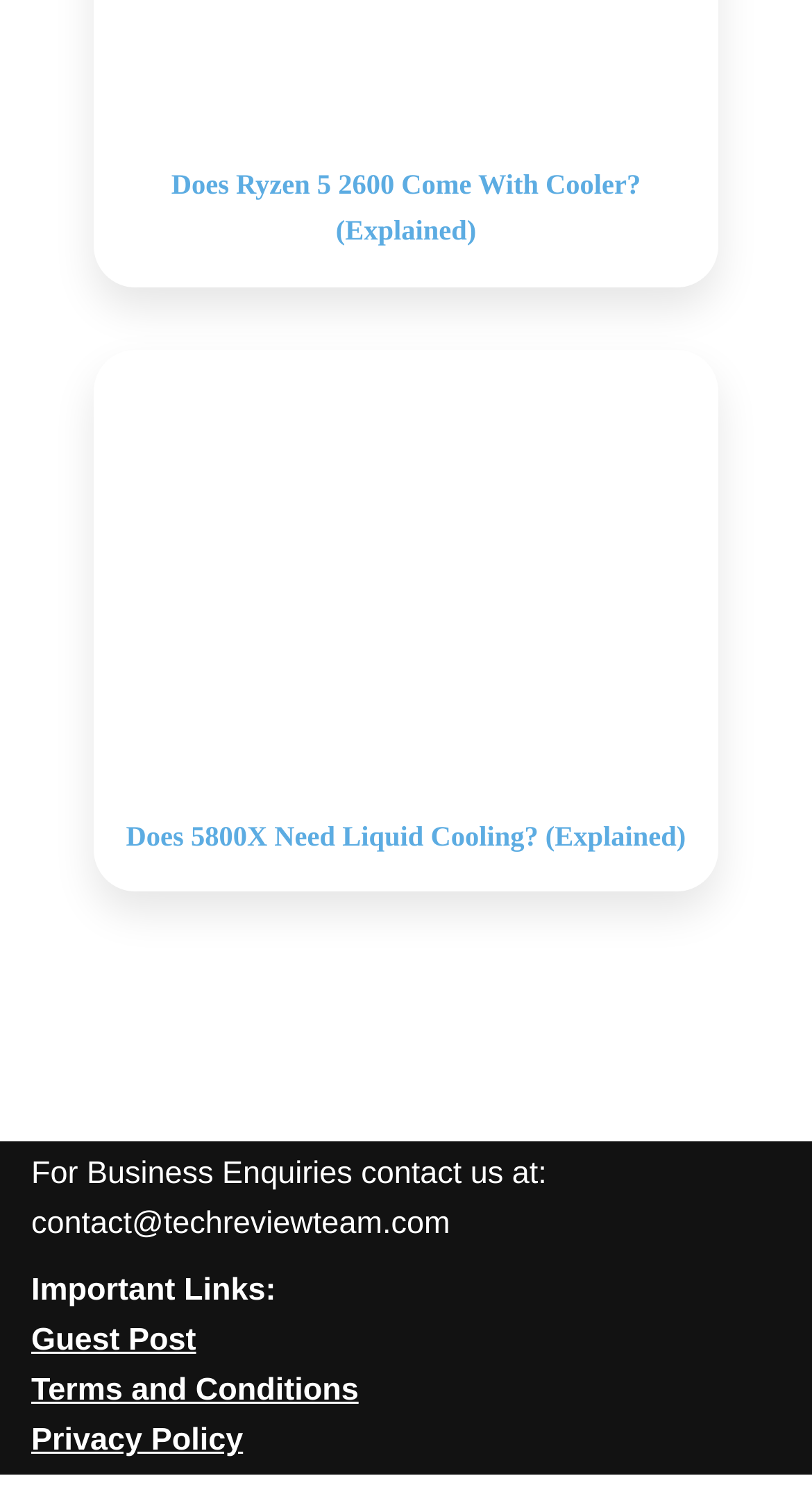How many images are on the webpage?
Based on the image, provide your answer in one word or phrase.

2